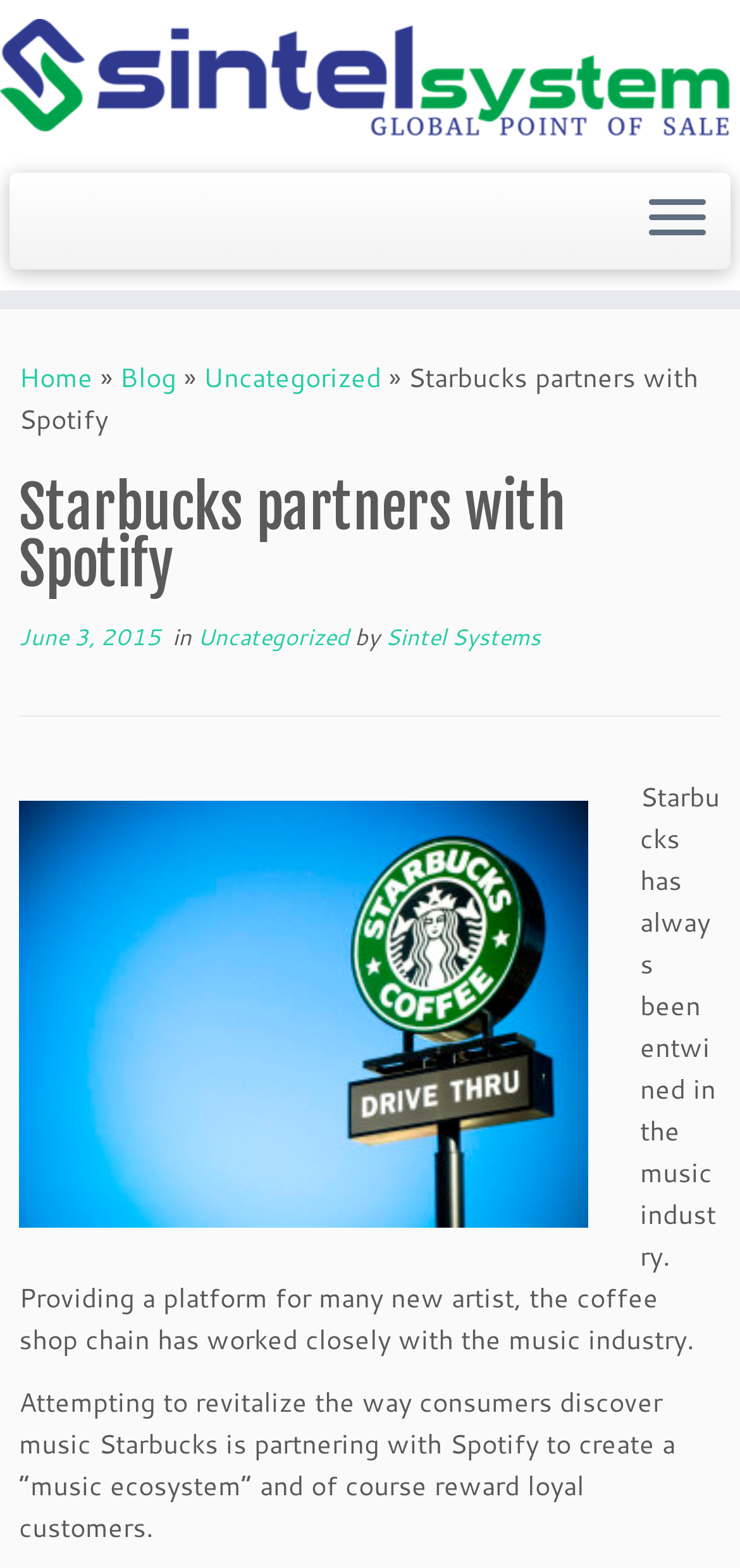Deliver a detailed narrative of the webpage's visual and textual elements.

The webpage appears to be a blog post about Starbucks partnering with Spotify. At the top, there is a link to "Sintel Systems" with an accompanying image of a back button. To the right of this, there is a button to open a menu. Below this, there is a navigation menu with links to "Home", "Blog", and "Uncategorized", separated by a static text "»".

The main content of the page is a blog post titled "Starbucks partners with Spotify". The title is followed by a heading with the same text, and then a link to the date "June 3, 2015". Below this, there is a brief description of the post, including the categories "Uncategorized" and the author "Sintel Systems". 

The blog post itself is divided into two paragraphs. The first paragraph discusses Starbucks' history in the music industry and its efforts to revitalize music discovery. The second paragraph explains the partnership with Spotify to create a "music ecosystem" and reward loyal customers. 

To the right of the blog post, there is an image related to the article. At the bottom right of the page, there is an iframe that opens a chat widget to talk to one of the agents.